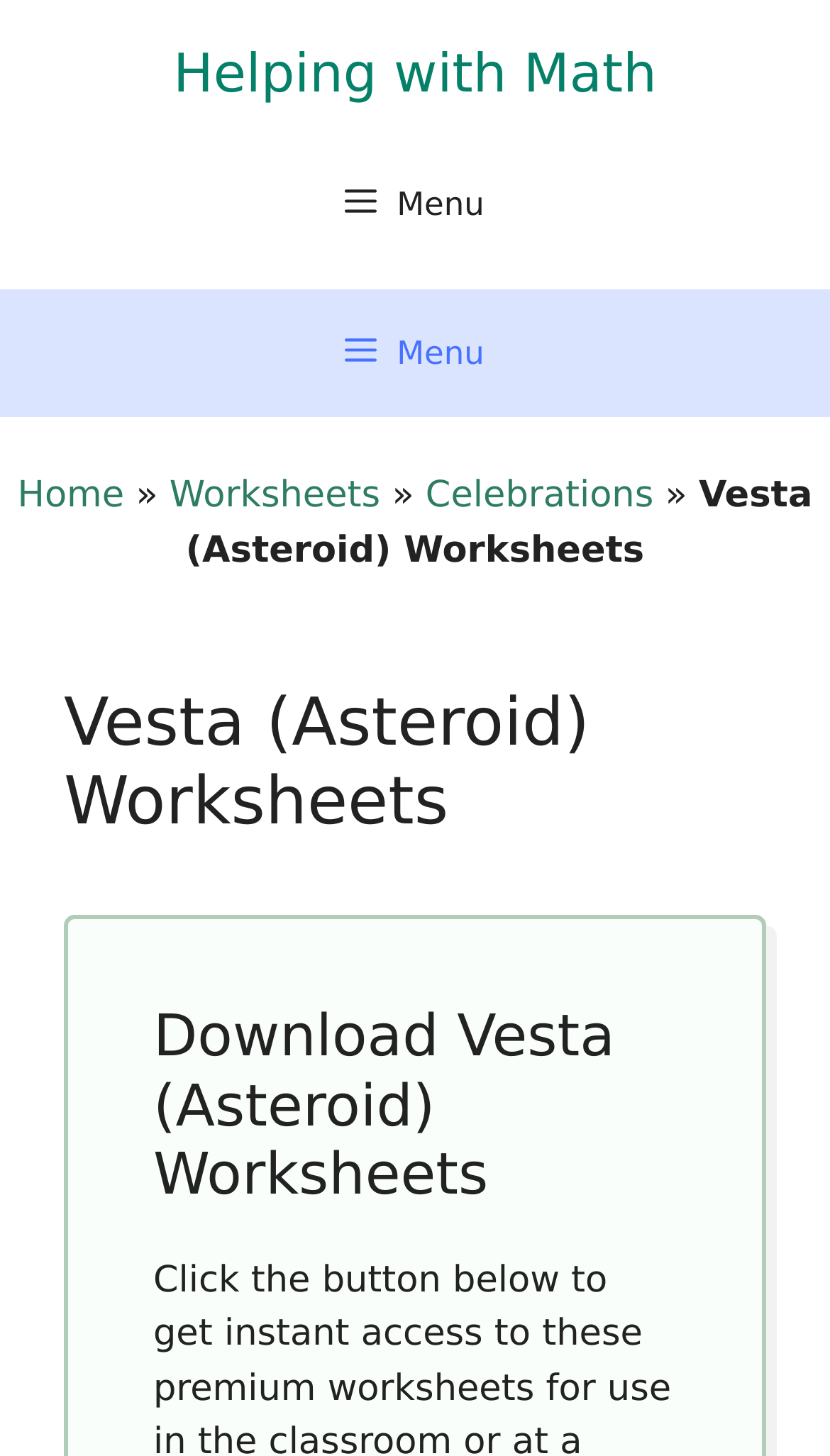Please answer the following question using a single word or phrase: 
What type of worksheets are available on this webpage?

Vesta (Asteroid) Worksheets